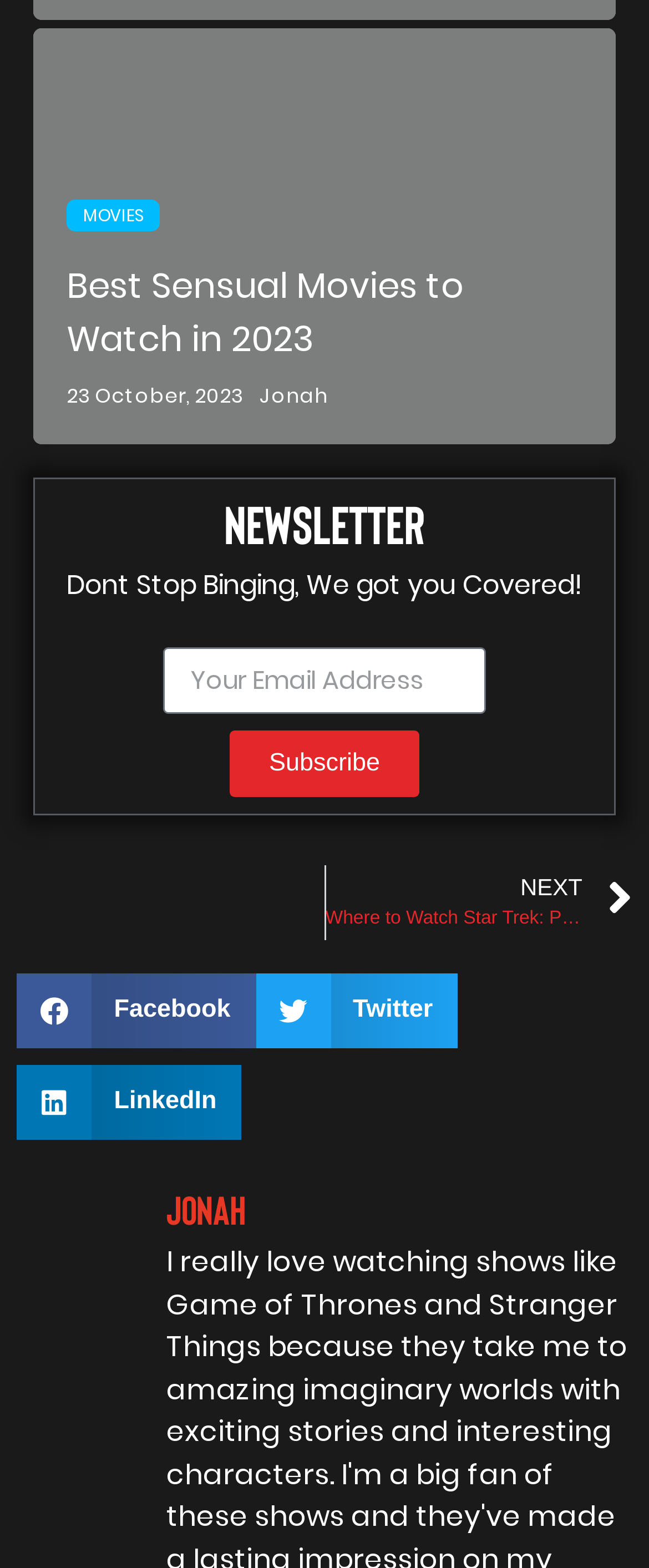Locate the bounding box coordinates of the clickable area needed to fulfill the instruction: "Click on the 'MOVIES' link".

[0.103, 0.128, 0.246, 0.148]